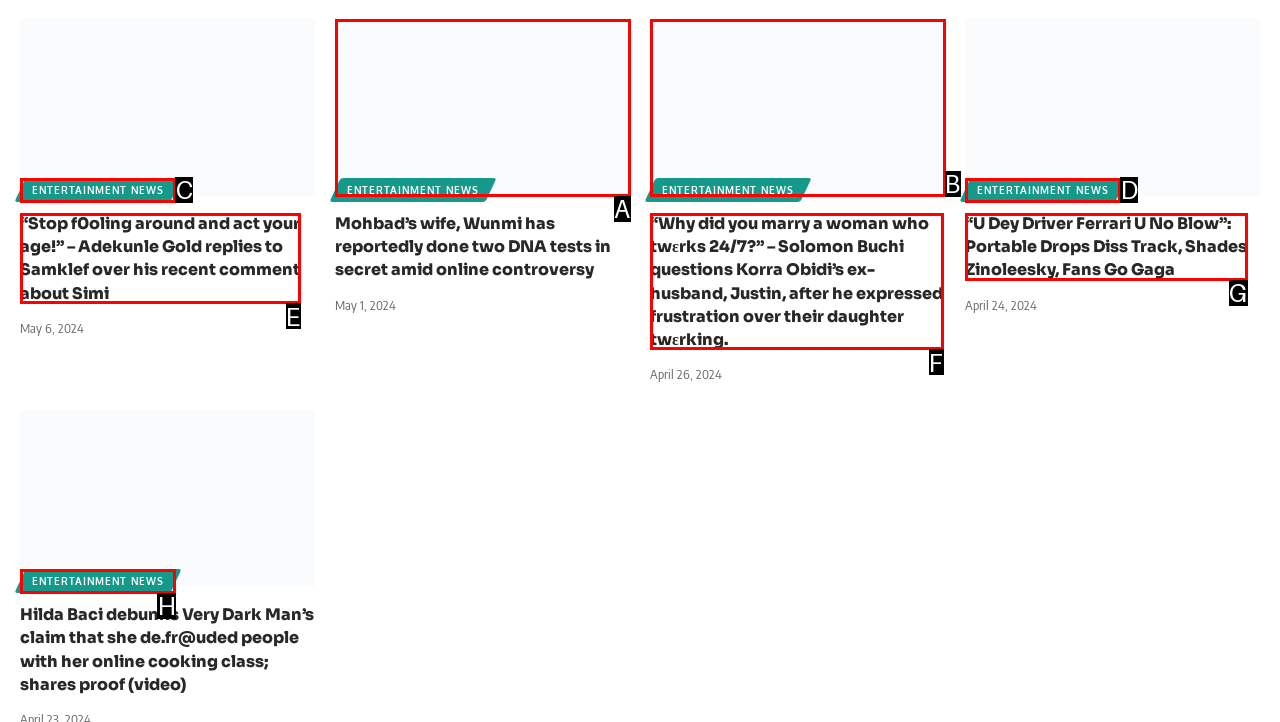Determine which option fits the following description: Entertainment News
Answer with the corresponding option's letter directly.

H